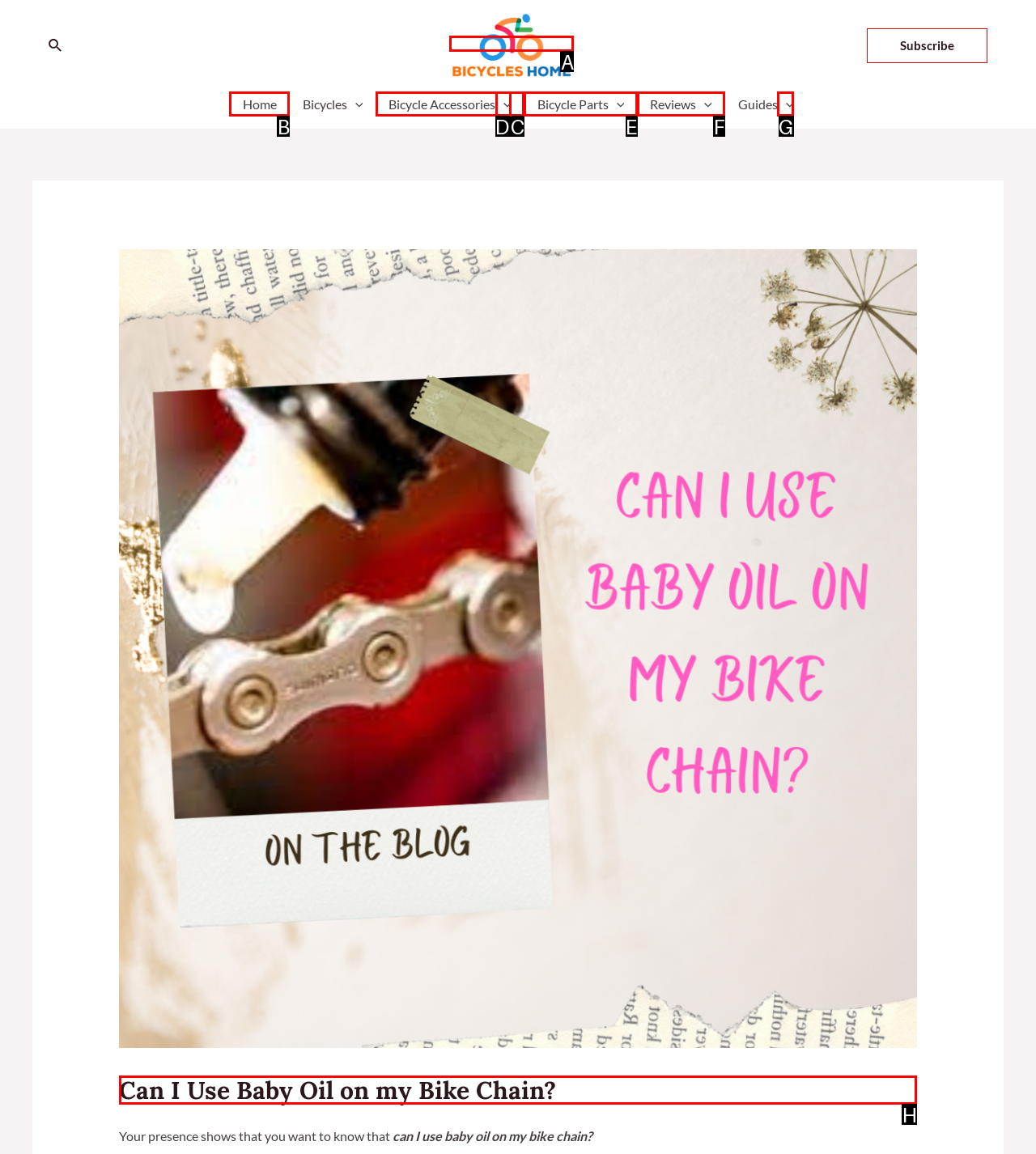Select the HTML element that needs to be clicked to carry out the task: Read the article
Provide the letter of the correct option.

H